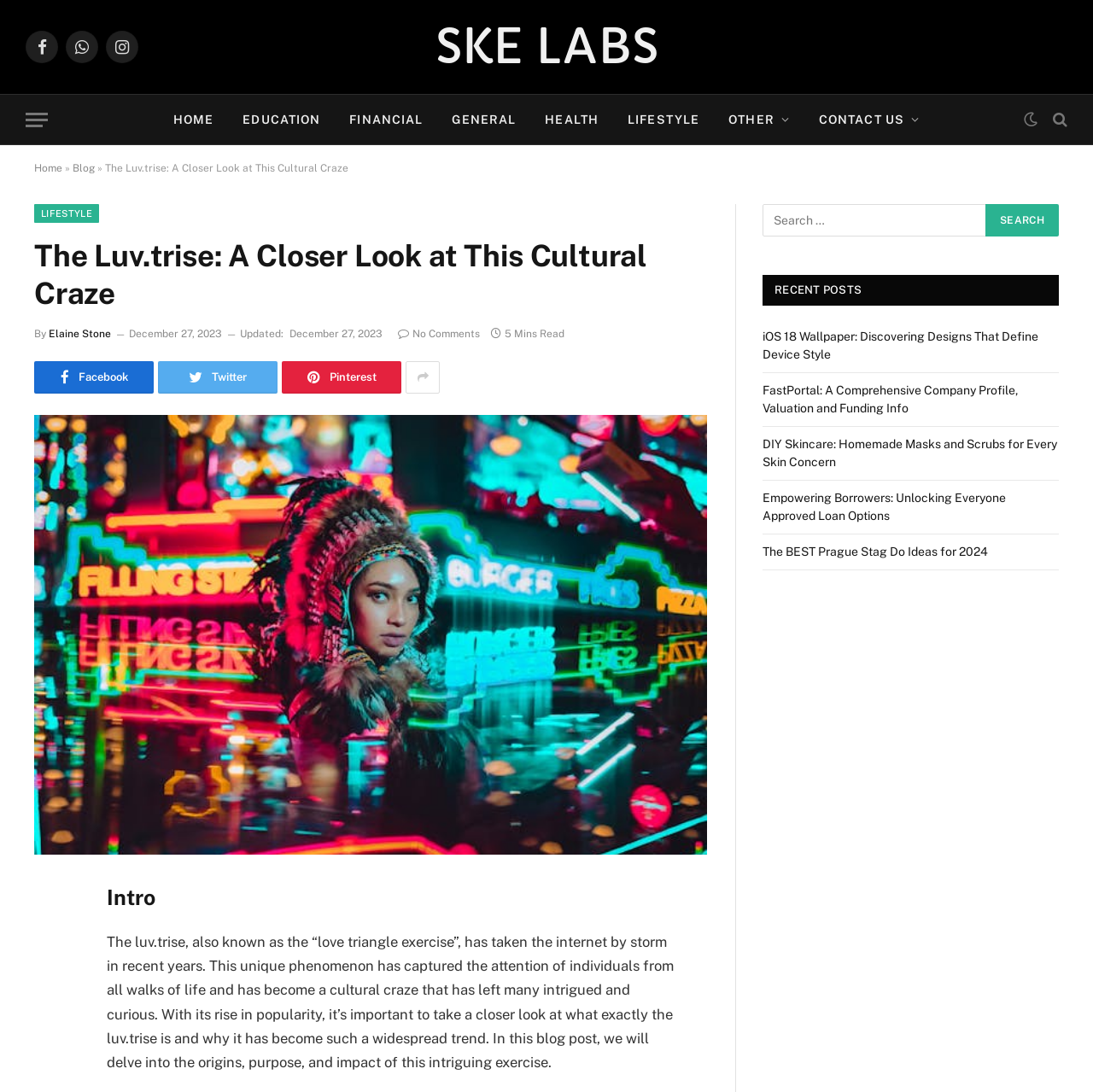Please locate the bounding box coordinates of the element that should be clicked to complete the given instruction: "Click on the Menu button".

[0.023, 0.092, 0.044, 0.127]